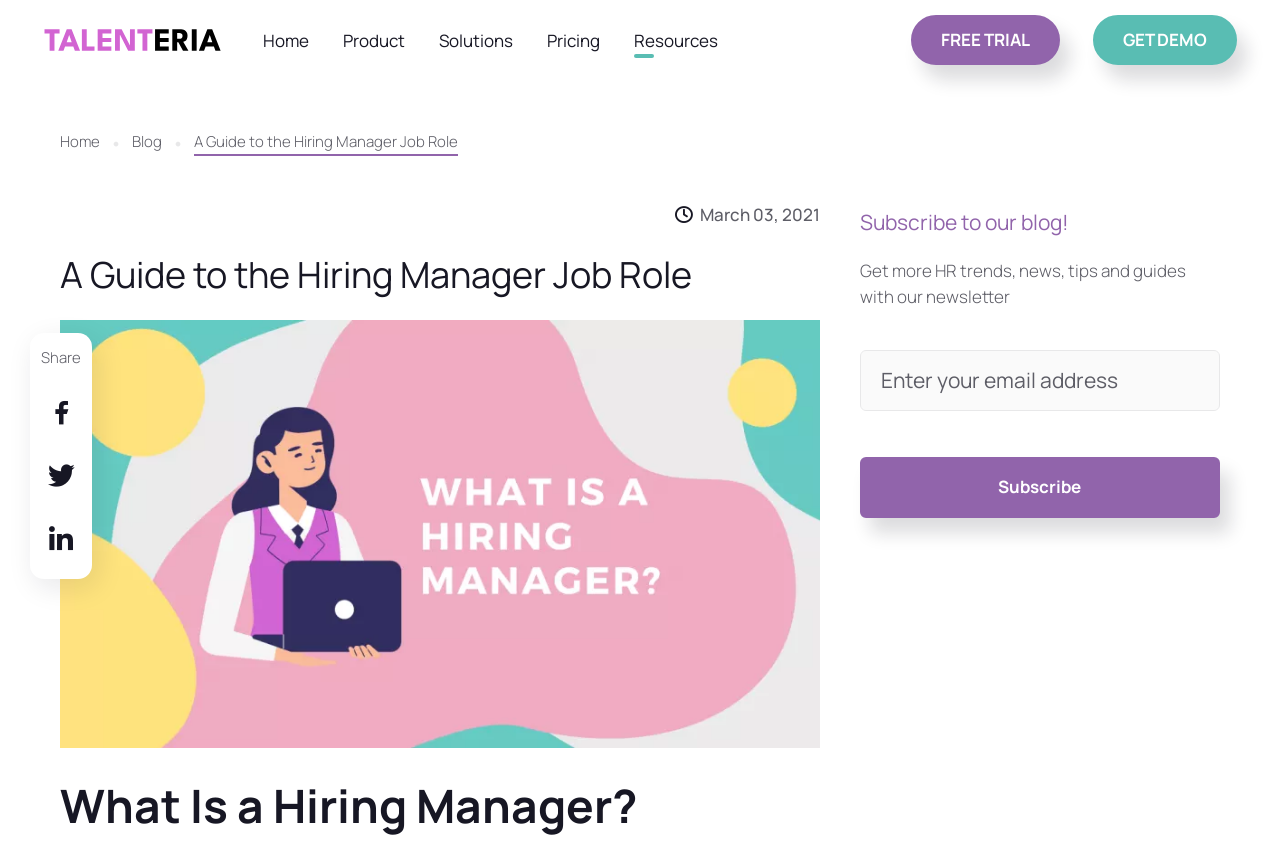Using the details from the image, please elaborate on the following question: What is the purpose of the 'Free Trial' button?

The 'Free Trial' button is a call-to-action button that suggests the user can start a free trial of the product or service offered by the website, likely to experience its features before committing to a purchase.